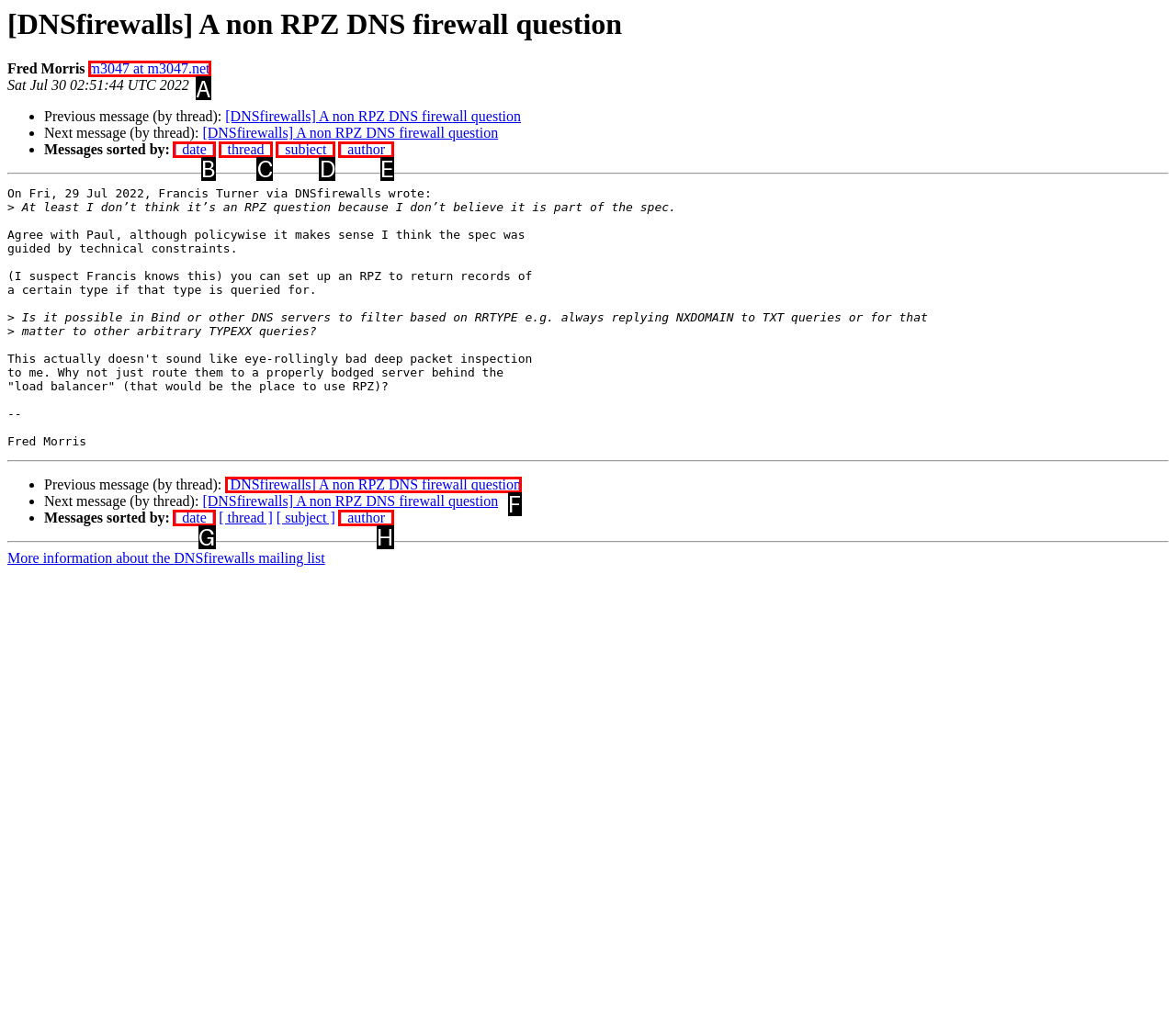Select the appropriate HTML element that needs to be clicked to execute the following task: Visit the homepage of m3047 at m3047.net. Respond with the letter of the option.

A